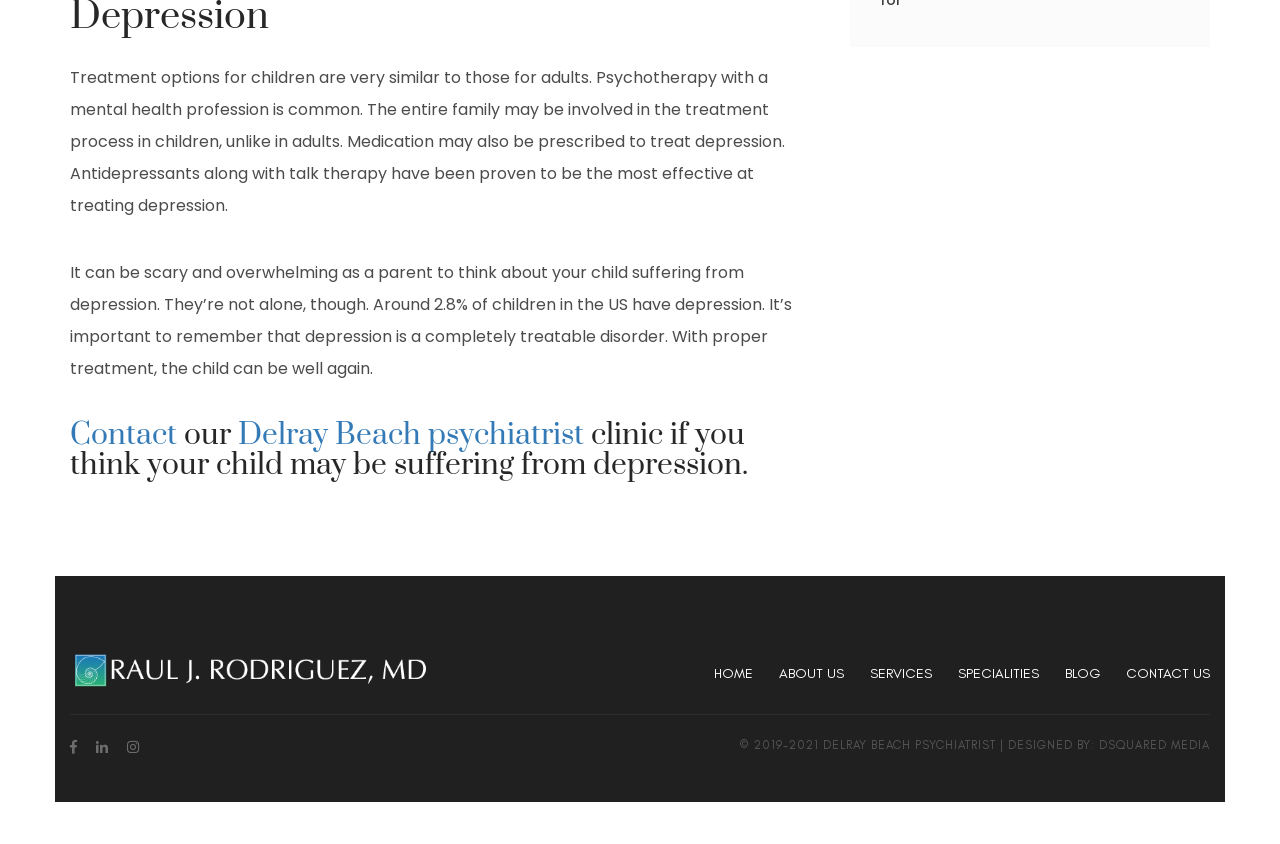Identify and provide the bounding box coordinates of the UI element described: "About Us". The coordinates should be formatted as [left, top, right, bottom], with each number being a float between 0 and 1.

[0.609, 0.787, 0.659, 0.811]